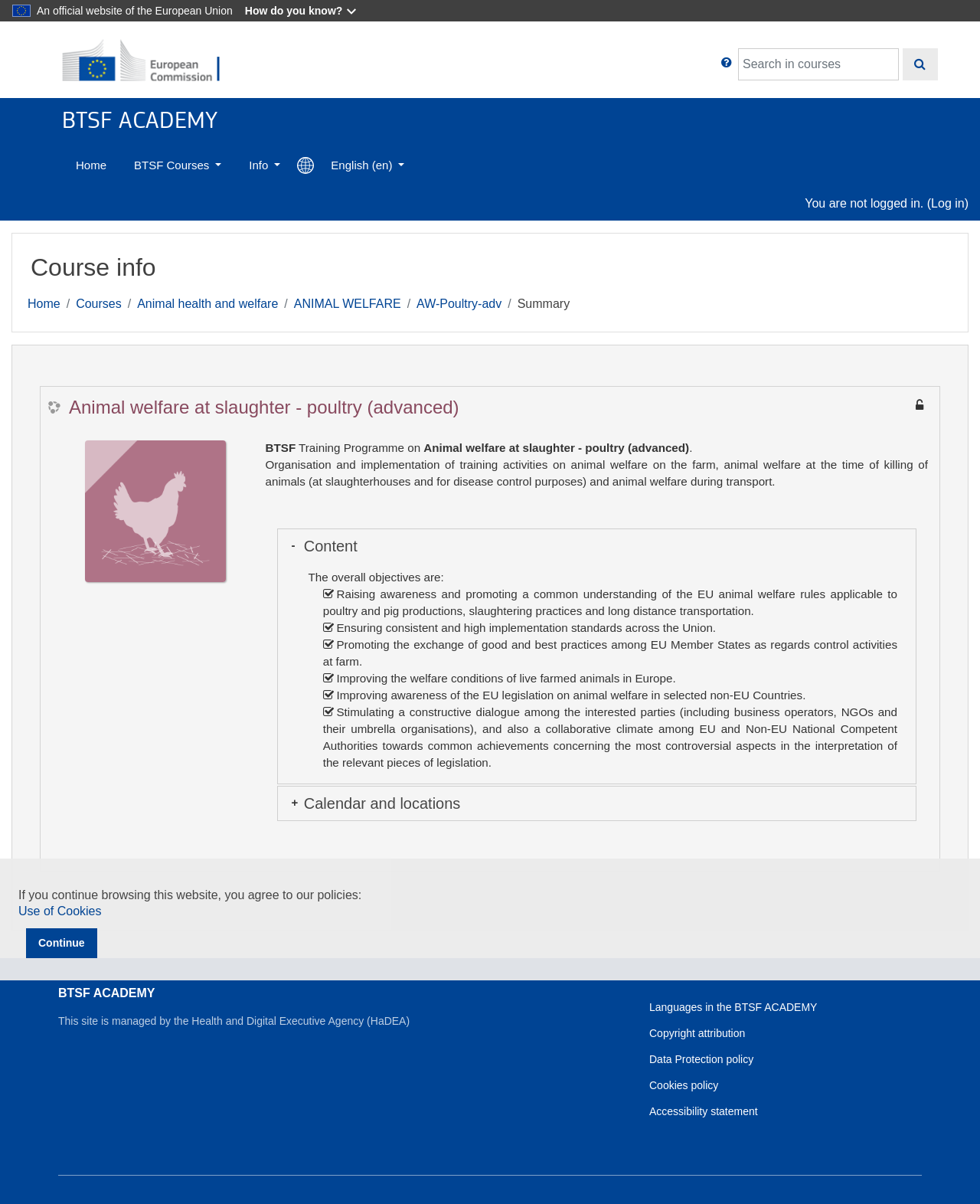Answer the following inquiry with a single word or phrase:
What is the purpose of the training programme?

Raising awareness and promoting a common understanding of the EU animal welfare rules